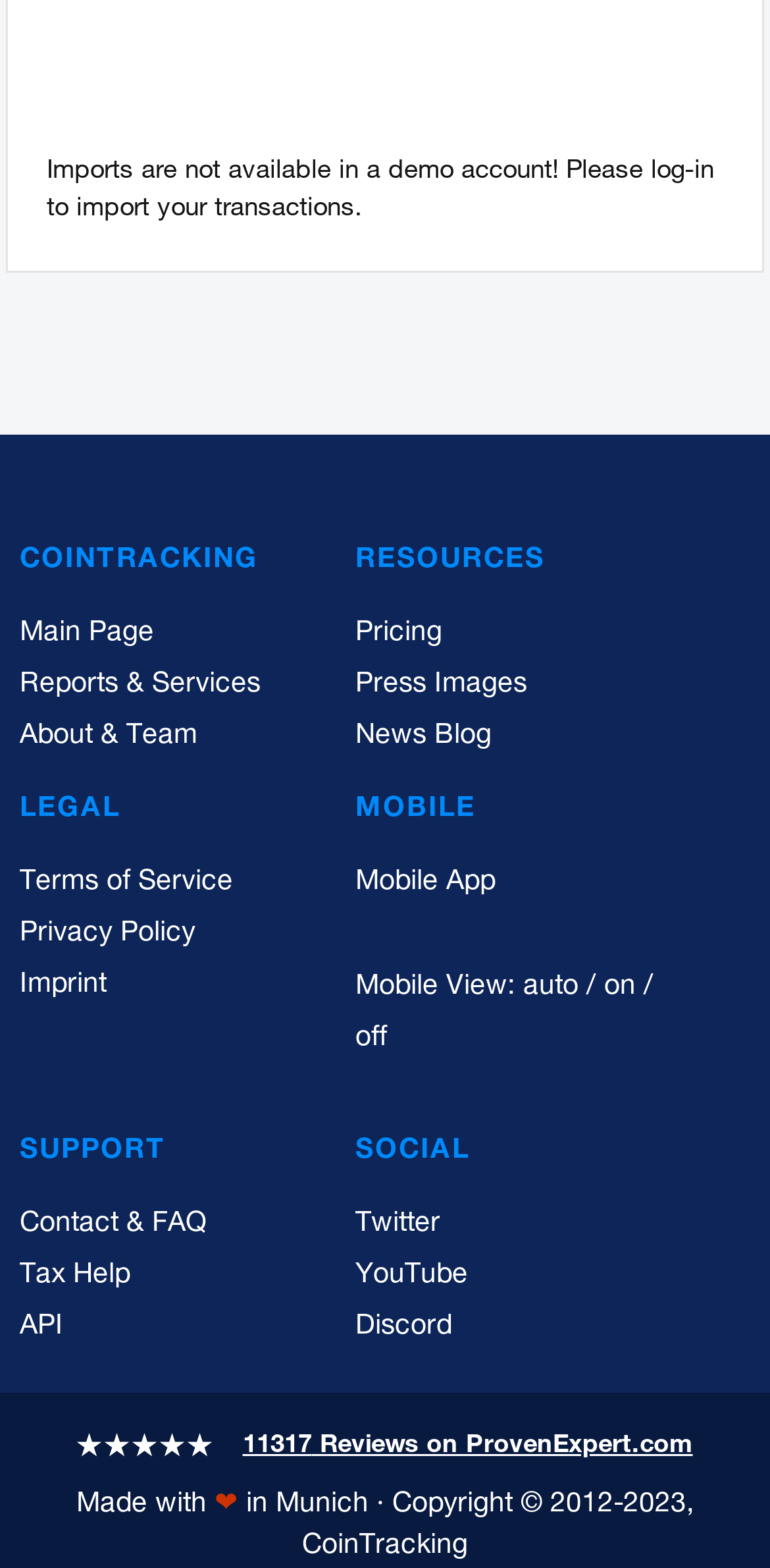Identify the bounding box coordinates of the clickable region required to complete the instruction: "Contact Support". The coordinates should be given as four float numbers within the range of 0 and 1, i.e., [left, top, right, bottom].

[0.026, 0.765, 0.269, 0.798]